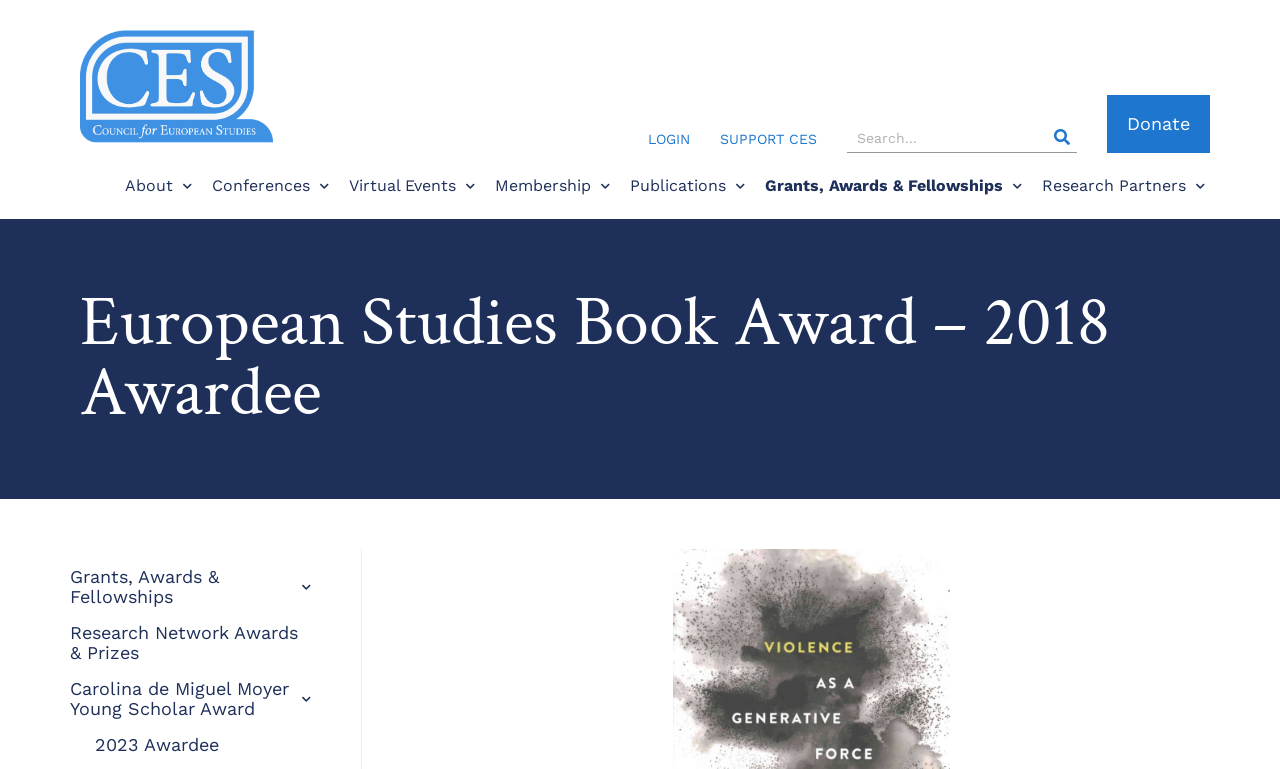Please specify the bounding box coordinates for the clickable region that will help you carry out the instruction: "Donate".

[0.865, 0.123, 0.945, 0.199]